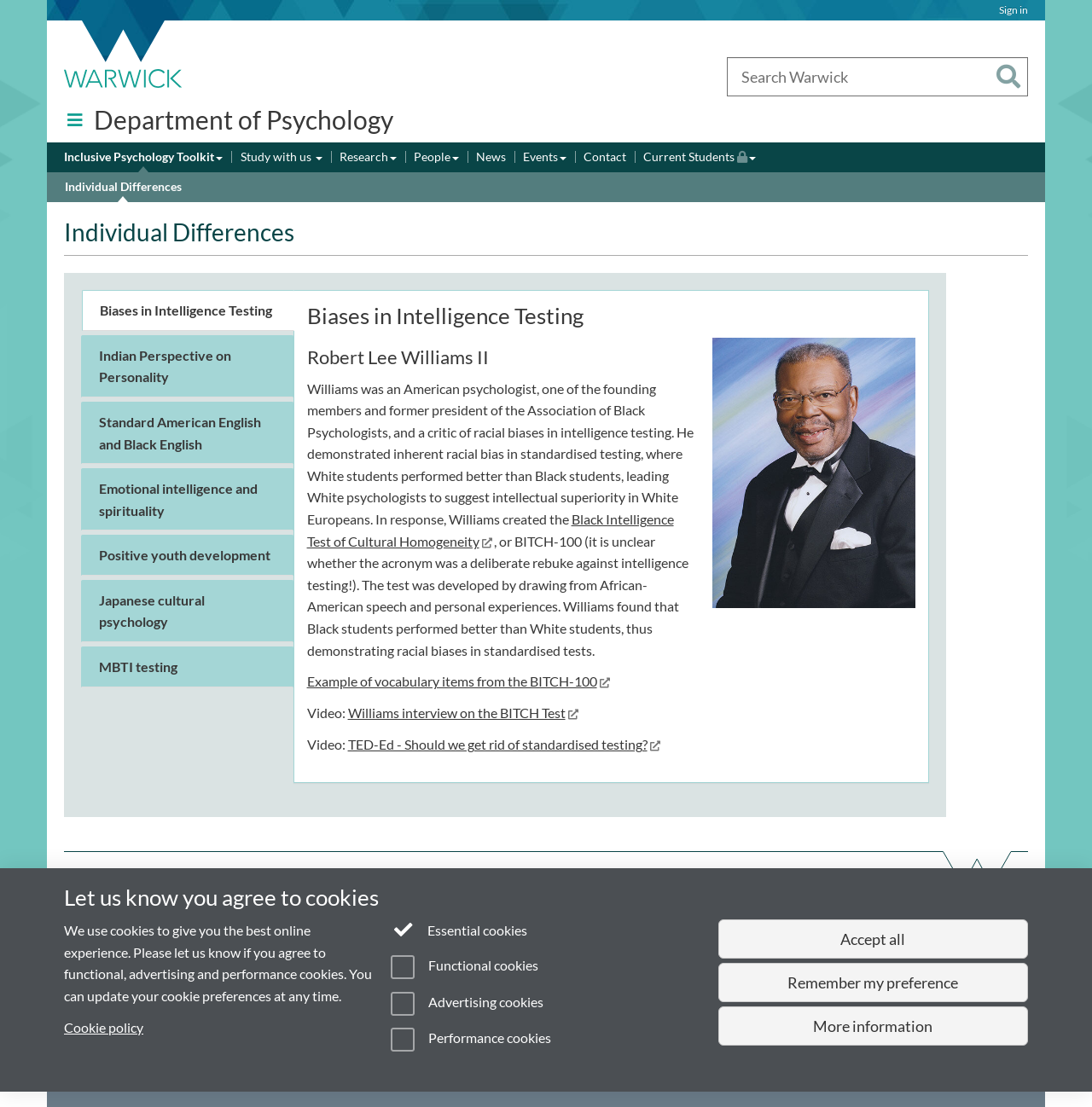Give a detailed account of the webpage.

The webpage is about the Department of Psychology at the University of Warwick, with a focus on Individual Differences. At the top, there is a utility bar with a "Sign in" link and a University of Warwick homepage link, accompanied by an image of the university's logo. Below this, there is a site links navigation section with links to "Study", "Research", "Business", "Alumni", "News", and "Engagement".

On the left side, there is a search bar with a "Search Warwick" autocomplete feature and a "Search" button. Next to the search bar, there is a "Quick links" link with a dropdown menu. Below this, there is a heading that reads "Department of Psychology" with a link to the department's homepage.

The main content of the page is divided into two sections. The top section has a primary navigation menu with links to "Inclusive Psychology Toolkit", "Study with us", "Research", "People", "News", "Events", and "Contact". The bottom section has a secondary navigation menu with a tab list that includes "Biases in Intelligence Testing", "Indian Perspective on Personality", "Standard American English and Black English", "Emotional intelligence and spirituality", "Positive youth development", "Japanese cultural psychology", and "MBTI testing". The currently selected tab is "Biases in Intelligence Testing", which displays a heading, an image of Robert Williams, and a paragraph of text about his work on racial biases in intelligence testing. There are also links to related resources and videos.

At the bottom of the page, there is a footer section with contact information, including phone numbers, email addresses, and links to staff and student resources. There are also social media links to Facebook, Twitter, and LinkedIn, as well as a page contact link and a last revised date. Finally, there are links to "Powered by Sitebuilder", "Accessibility", and "Cookies" at the very bottom of the page.